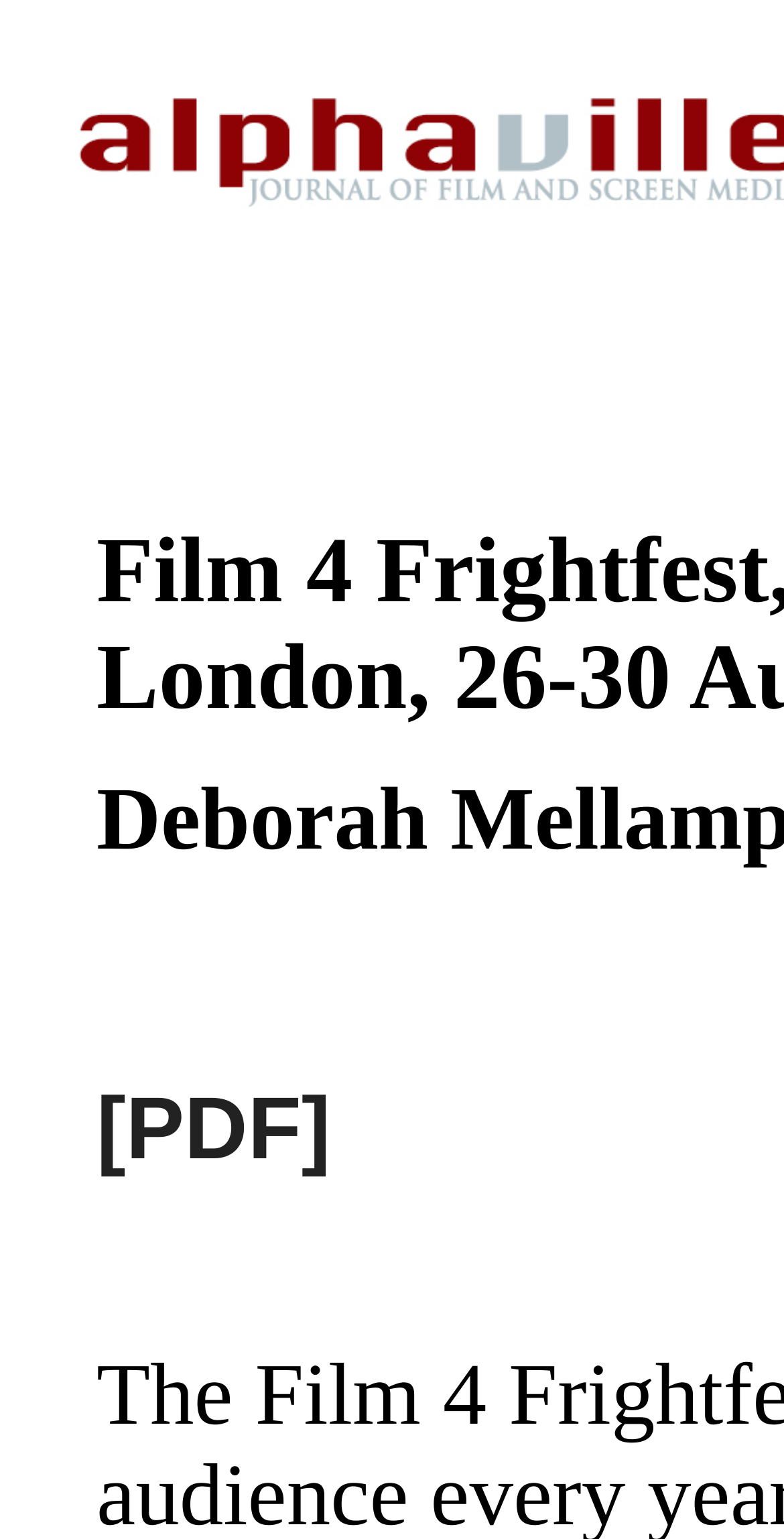Locate and extract the text of the main heading on the webpage.

Film 4 Frightfest, 2010
London, 26-30 August 2010